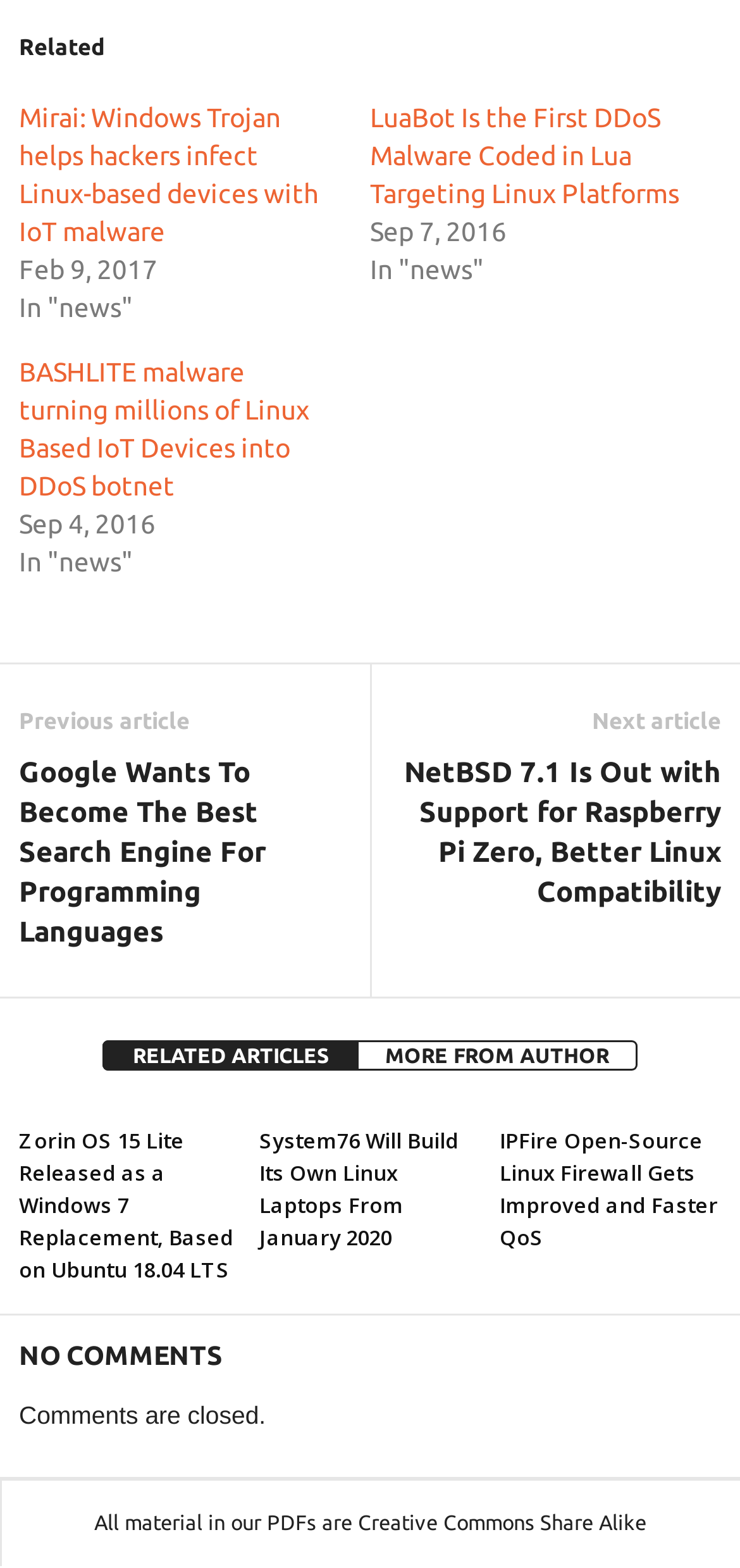Using the webpage screenshot and the element description RELATED ARTICLES, determine the bounding box coordinates. Specify the coordinates in the format (top-left x, top-left y, bottom-right x, bottom-right y) with values ranging from 0 to 1.

[0.138, 0.664, 0.485, 0.683]